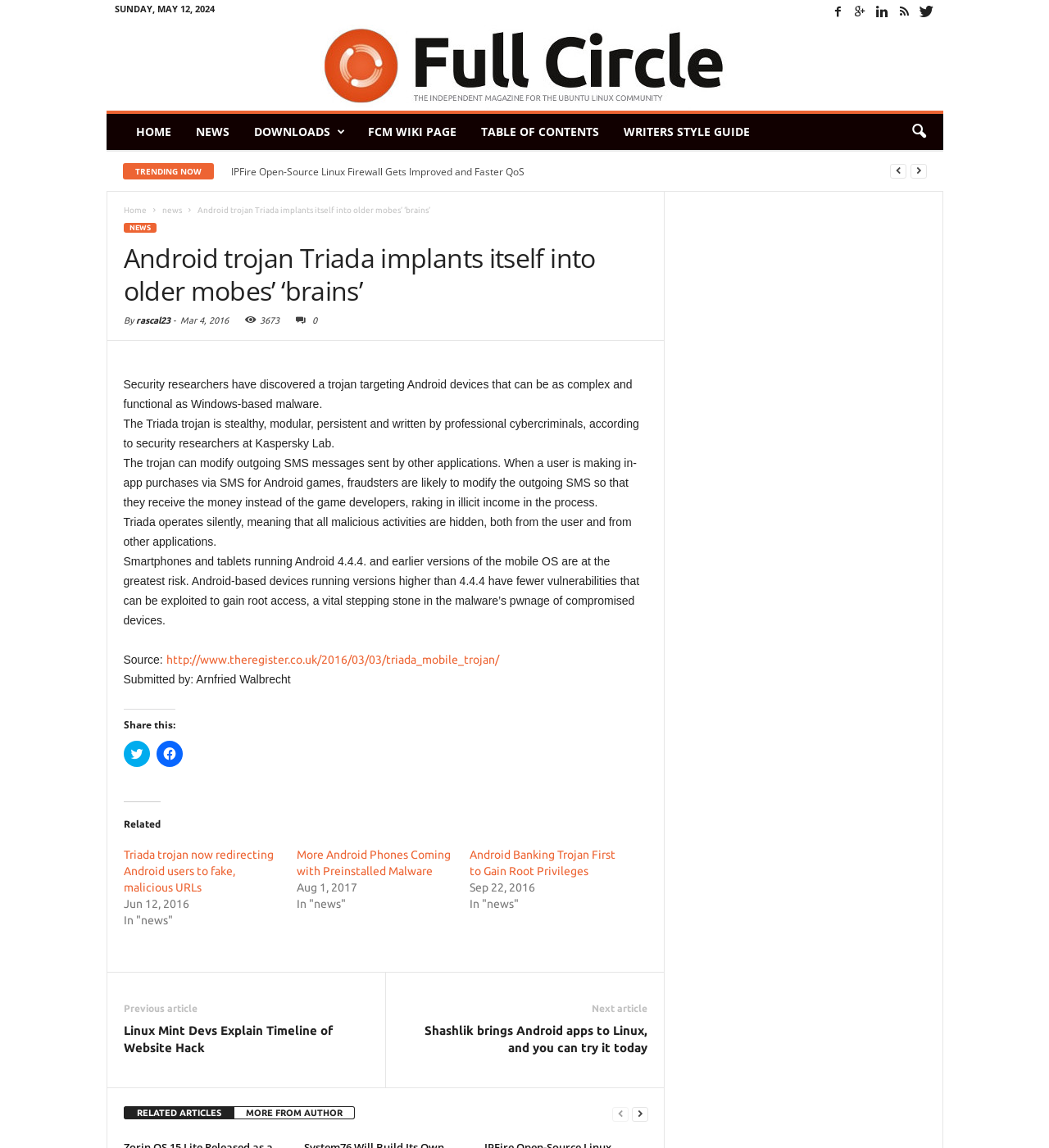Identify the bounding box coordinates of the clickable region necessary to fulfill the following instruction: "Go to the next article". The bounding box coordinates should be four float numbers between 0 and 1, i.e., [left, top, right, bottom].

[0.564, 0.874, 0.617, 0.883]